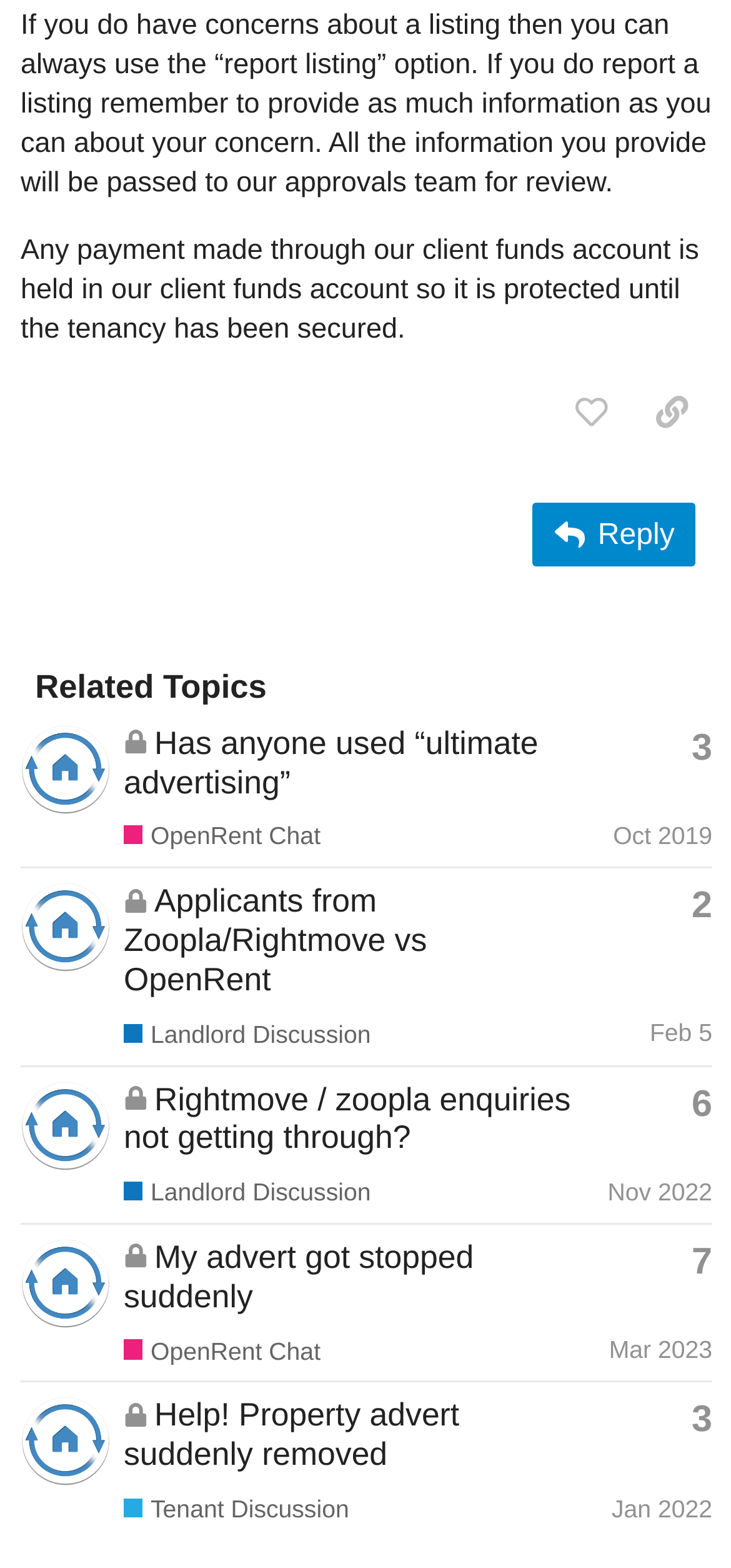What is the category of the first topic?
Please look at the screenshot and answer in one word or a short phrase.

OpenRent Chat